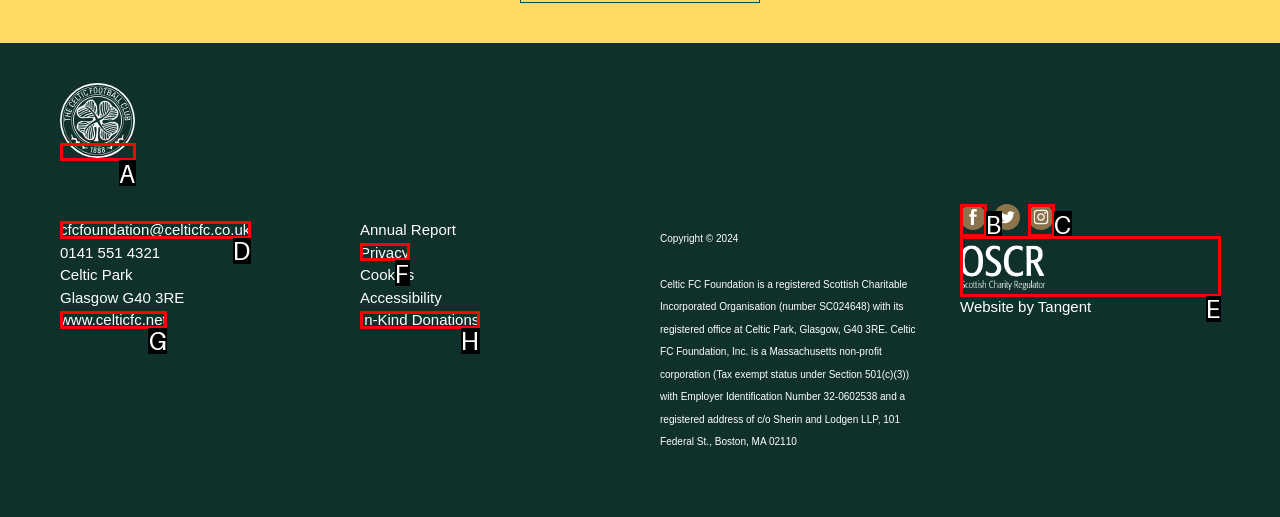Identify the letter of the UI element that corresponds to: title="Official Charity Celtic Football Club"
Respond with the letter of the option directly.

A